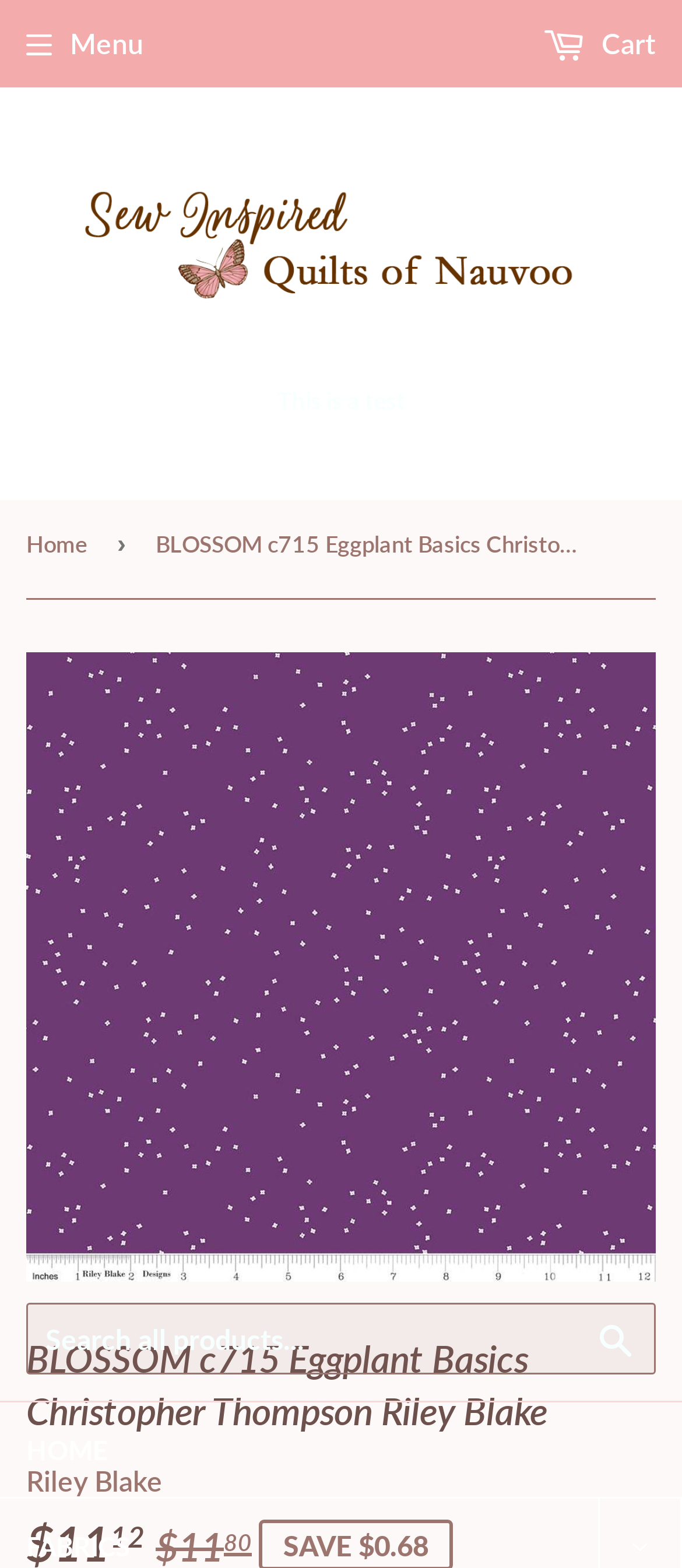Find and generate the main title of the webpage.

BLOSSOM c715 Eggplant Basics Christopher Thompson Riley Blake